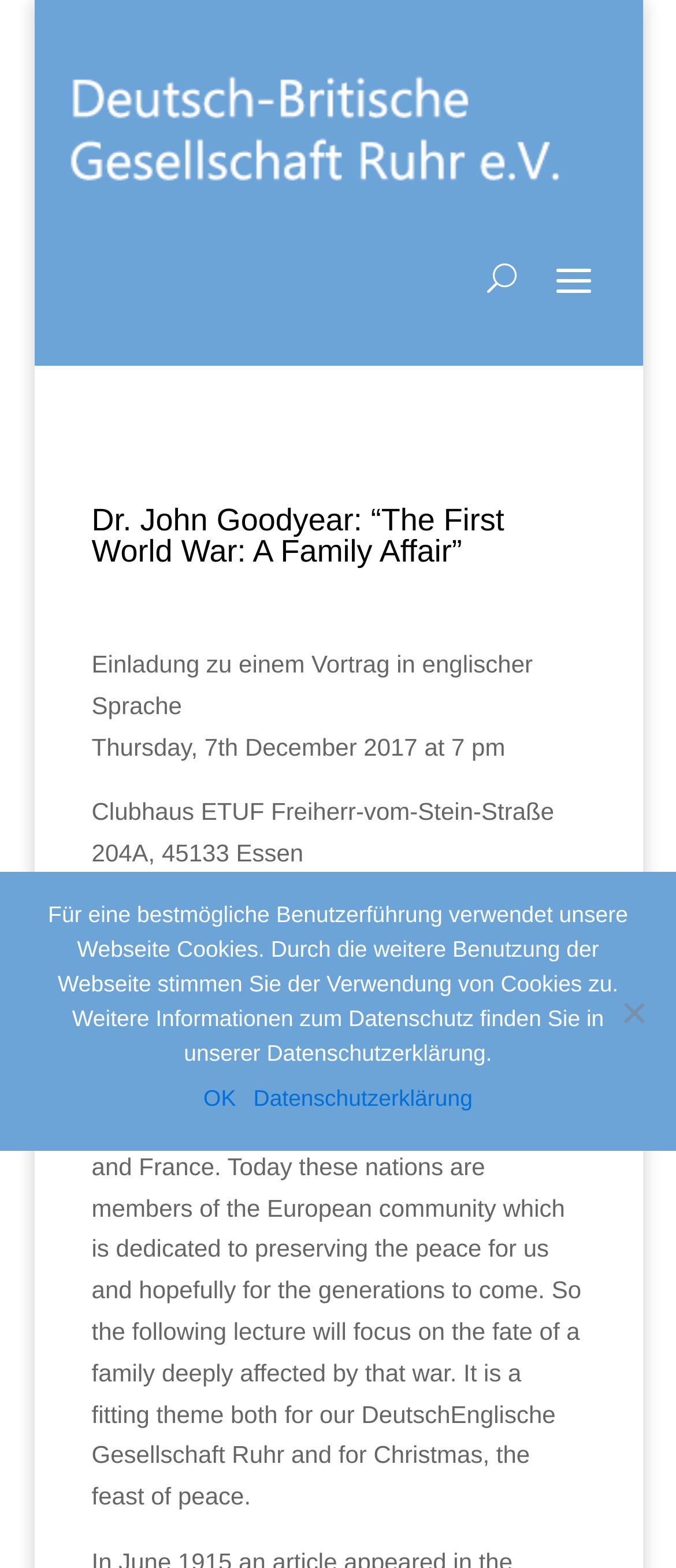Where is the lecture taking place?
Provide a thorough and detailed answer to the question.

The lecture is taking place at Clubhaus ETUF, which is located at Freiherr-vom-Stein-Straße 204A, 45133 Essen, as indicated by the text on the webpage.